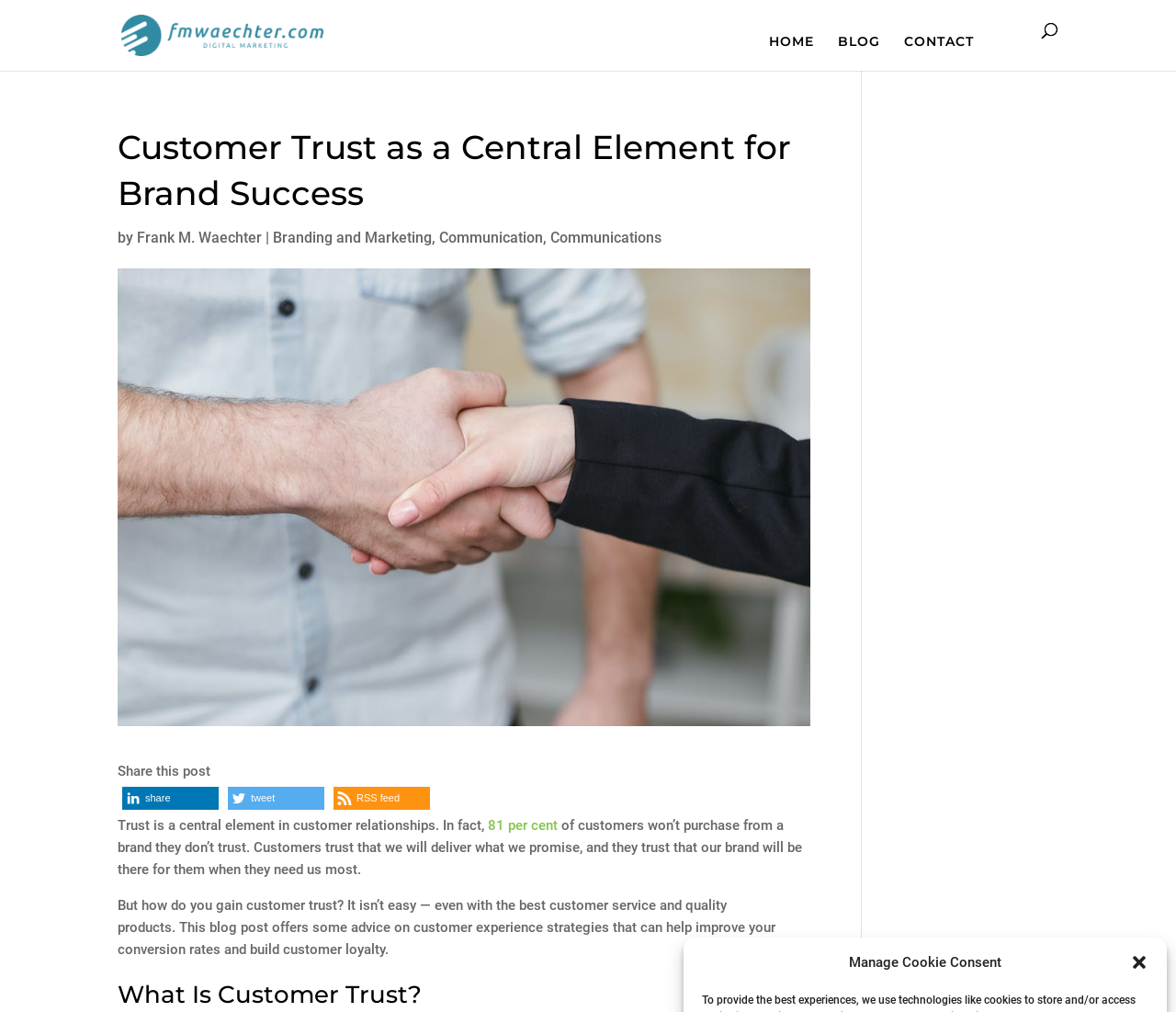Please determine the bounding box coordinates of the element's region to click in order to carry out the following instruction: "contact us". The coordinates should be four float numbers between 0 and 1, i.e., [left, top, right, bottom].

[0.769, 0.035, 0.828, 0.07]